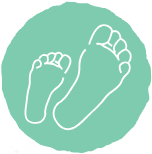What is the theme symbolized by this icon?
Analyze the image and deliver a detailed answer to the question.

The caption explains that this icon often symbolizes themes related to 'family, parenting, or childcare', emphasizing the connection between parents and their children, which indicates that the theme symbolized by this icon is family or parenting.